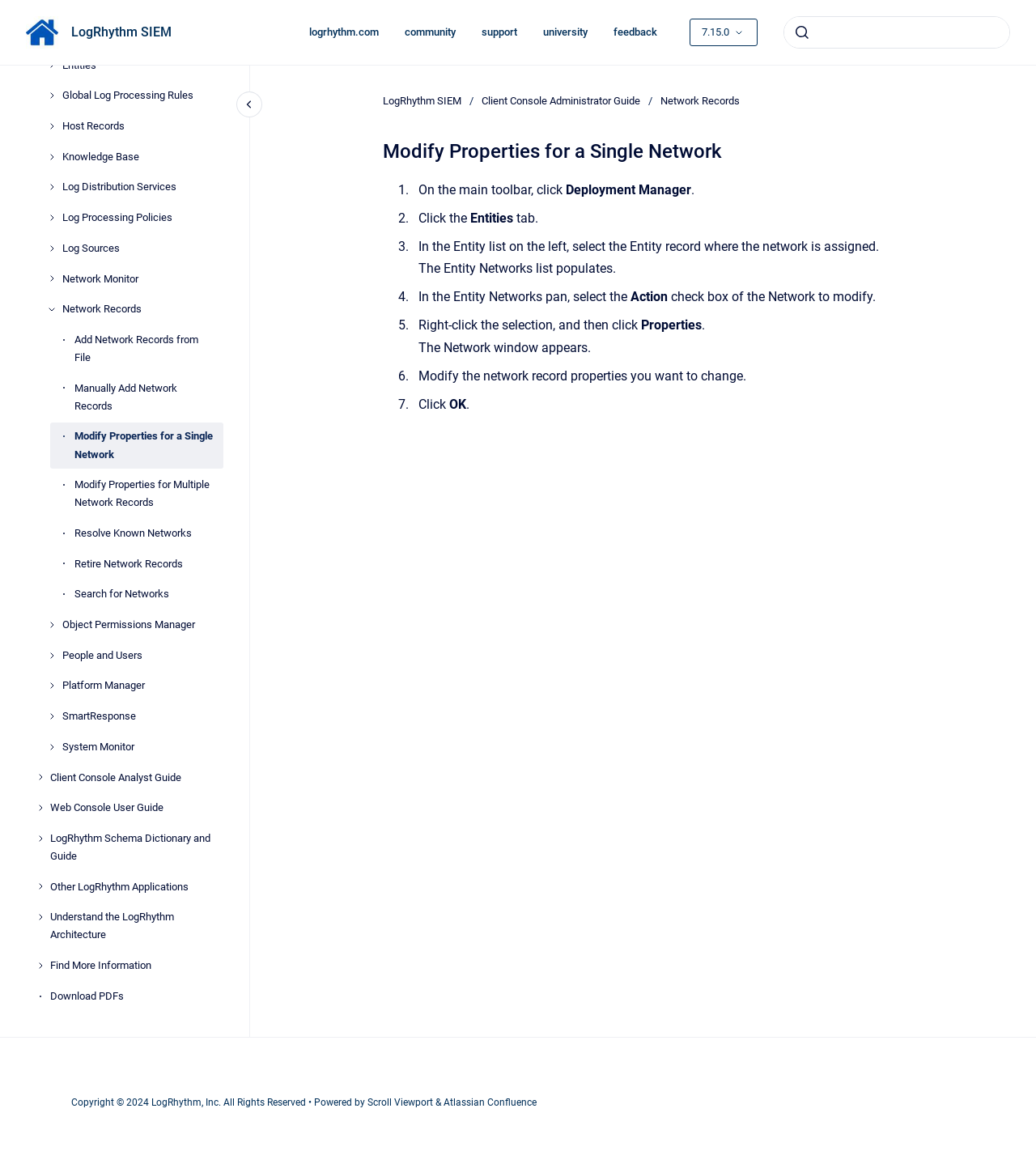Please identify the bounding box coordinates of the element I need to click to follow this instruction: "modify properties for a single network".

[0.071, 0.367, 0.216, 0.408]